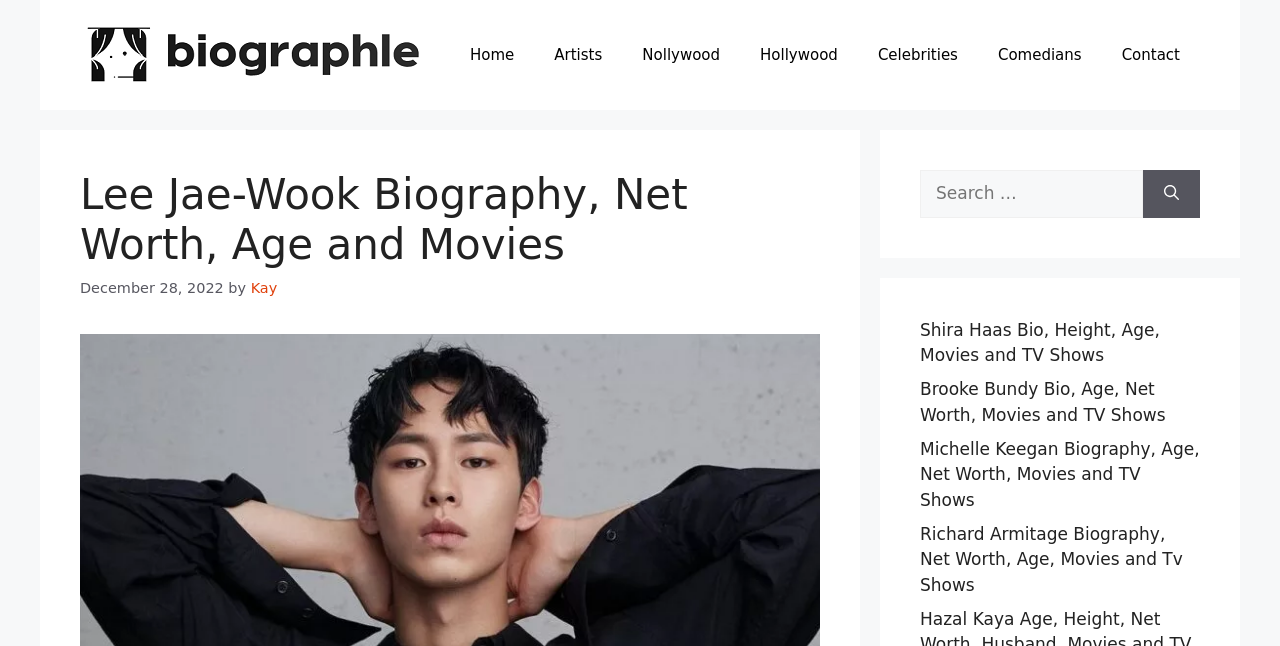Please identify the bounding box coordinates of where to click in order to follow the instruction: "Check out Michelle Keegan's biography".

[0.719, 0.679, 0.937, 0.789]